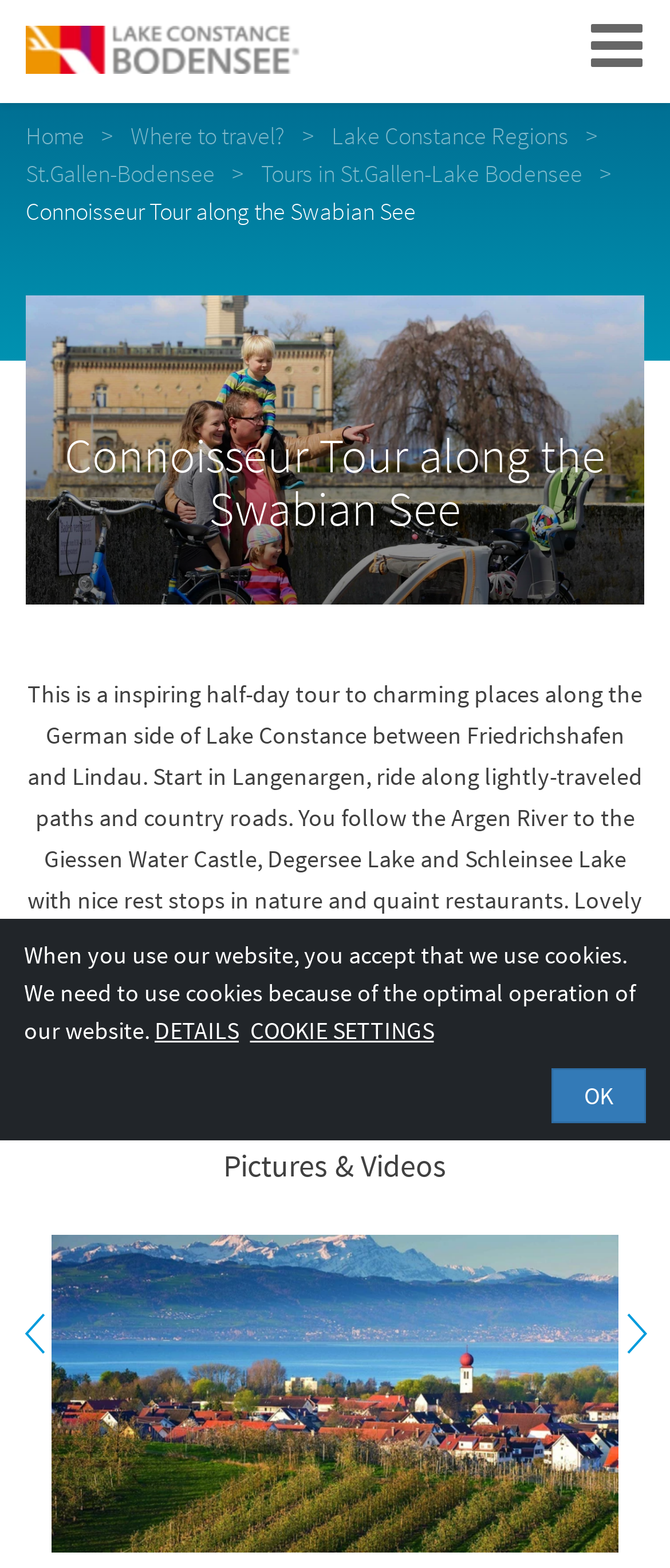Give an extensive and precise description of the webpage.

This webpage is about a half-day tour along the German side of Lake Constance, specifically the Connoisseur Tour along the Swabian See. At the top right corner, there is a navigation button to toggle navigation on and off. Below it, there are several links to different sections of the website, including "Home", "Where to travel?", "Lake Constance Regions", and more.

The main content of the webpage is divided into sections. The first section has a heading "Connoisseur Tour along the Swabian See" and a brief description of the tour, which is a inspiring half-day tour to charming places along the German side of Lake Constance. The description is accompanied by an image with a caption "Connoisseur Tour along the Swabian See | © Schwäbischer Bodensee".

Below the main content, there is a section titled "Pictures & Videos" with a link to more images and videos of the tour. The webpage also has a notice about the use of cookies, with a link to "DETAILS" and a button to adjust "COOKIE SETTINGS". At the bottom right corner, there is an "OK" button to confirm the use of cookies.

Throughout the webpage, there are several images, including the main image of the tour and a smaller image in the "Pictures & Videos" section. The layout is organized, with clear headings and concise text, making it easy to navigate and find information about the Connoisseur Tour along the Swabian See.